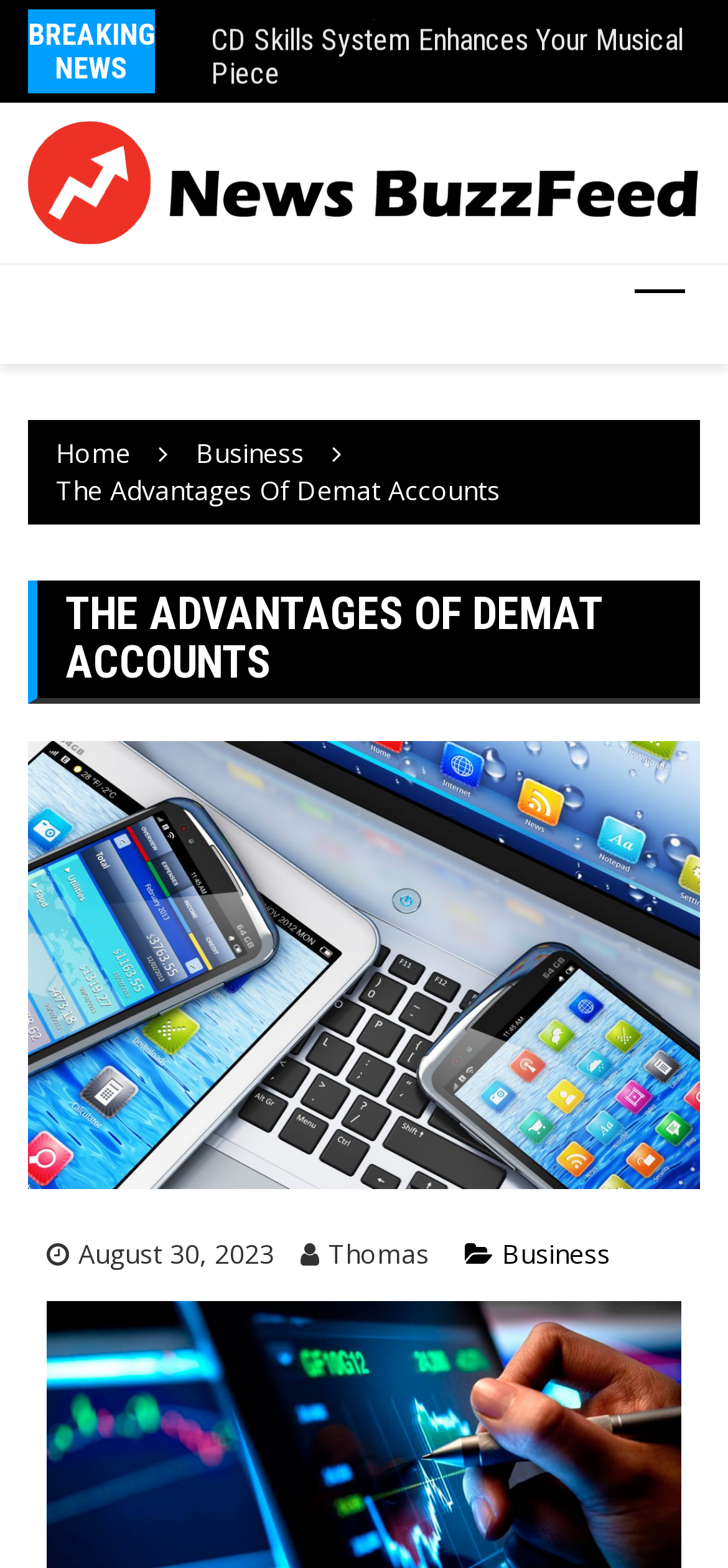Please provide a comprehensive answer to the question based on the screenshot: What is the author of the article 'THE ADVANTAGES OF DEMAT ACCOUNTS'?

I found a link element 'Thomas' which is a sibling of the date element. The Unicode character '' represents a person icon, indicating that the text 'Thomas' is the author of the article.